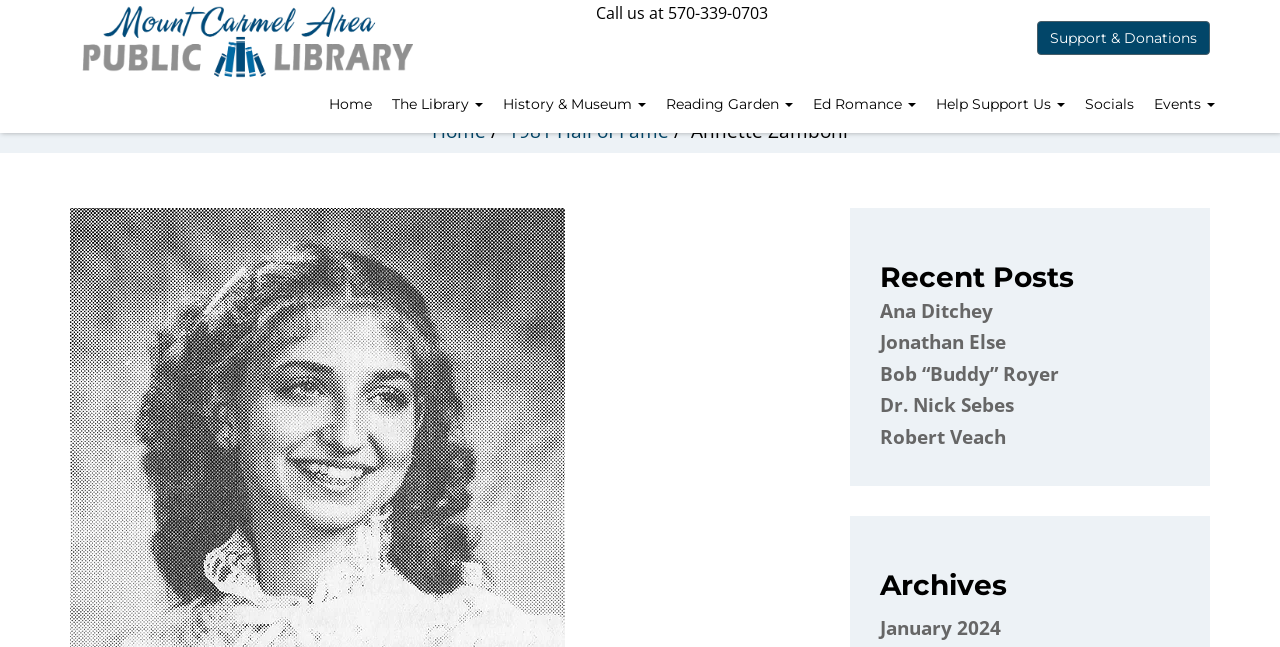What is the name of the person featured on this webpage?
Refer to the screenshot and answer in one word or phrase.

Annette Zamboni